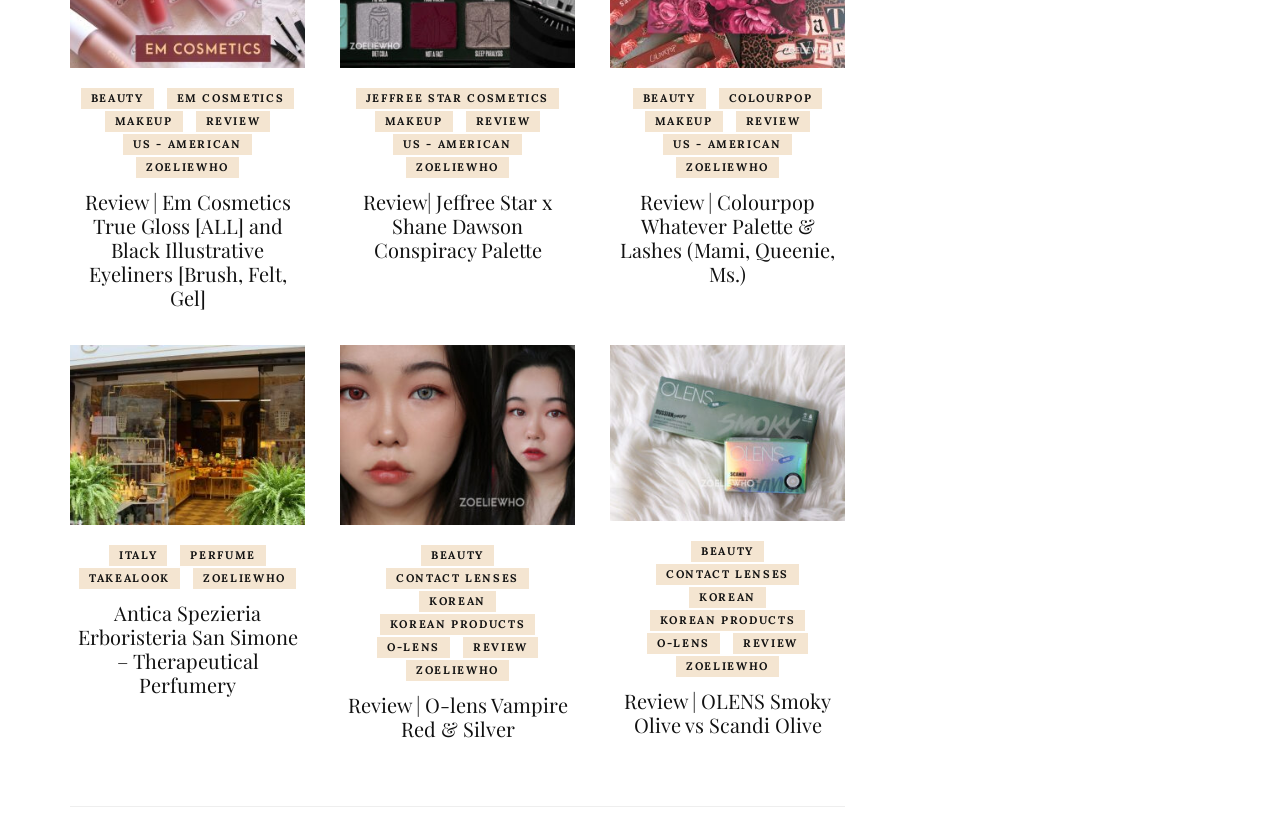Please locate the bounding box coordinates of the element that should be clicked to complete the given instruction: "Read the review of Em Cosmetics True Gloss".

[0.066, 0.231, 0.227, 0.382]